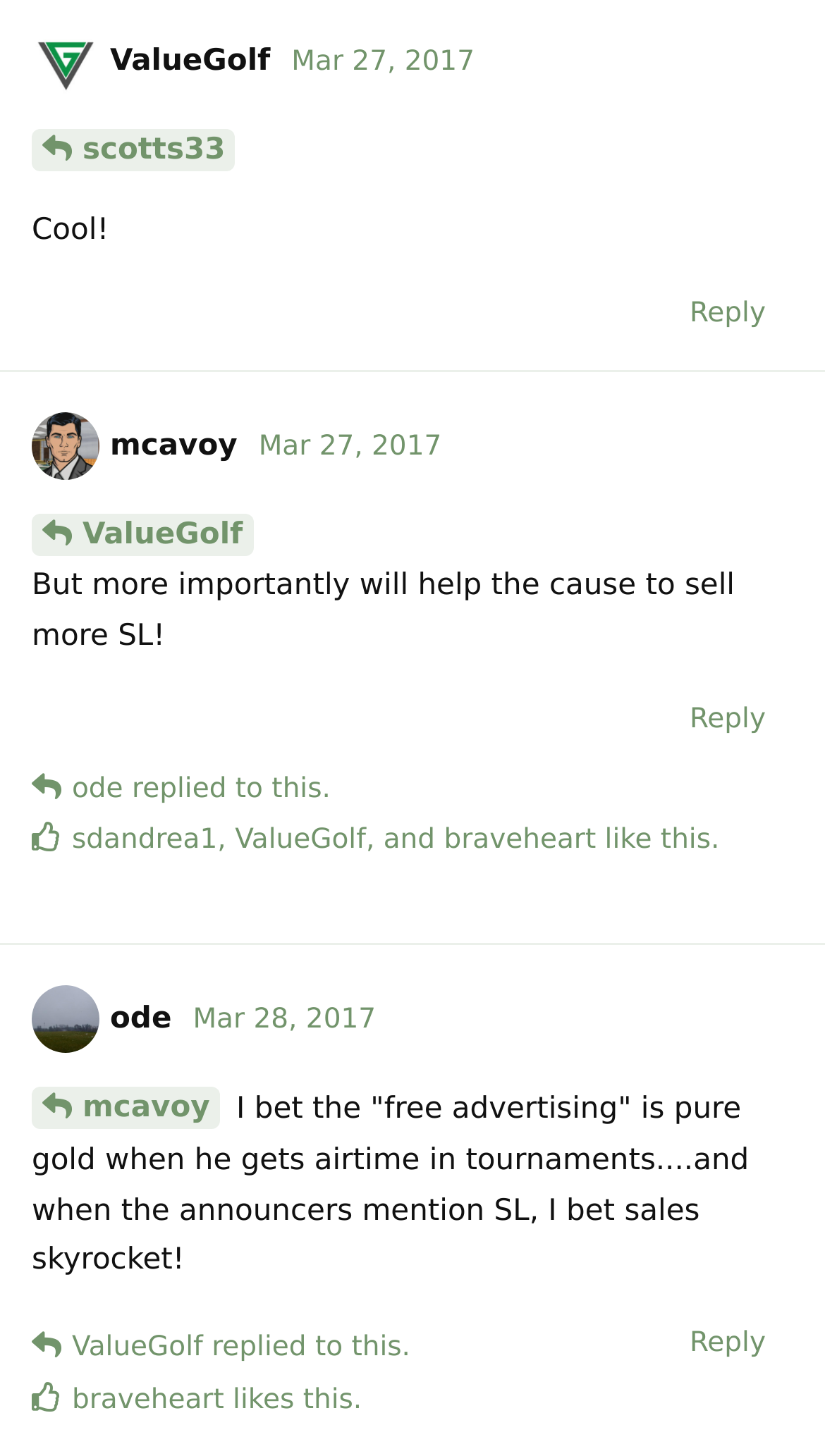Provide the bounding box coordinates of the HTML element described as: "ValueGolf". The bounding box coordinates should be four float numbers between 0 and 1, i.e., [left, top, right, bottom].

[0.087, 0.912, 0.246, 0.941]